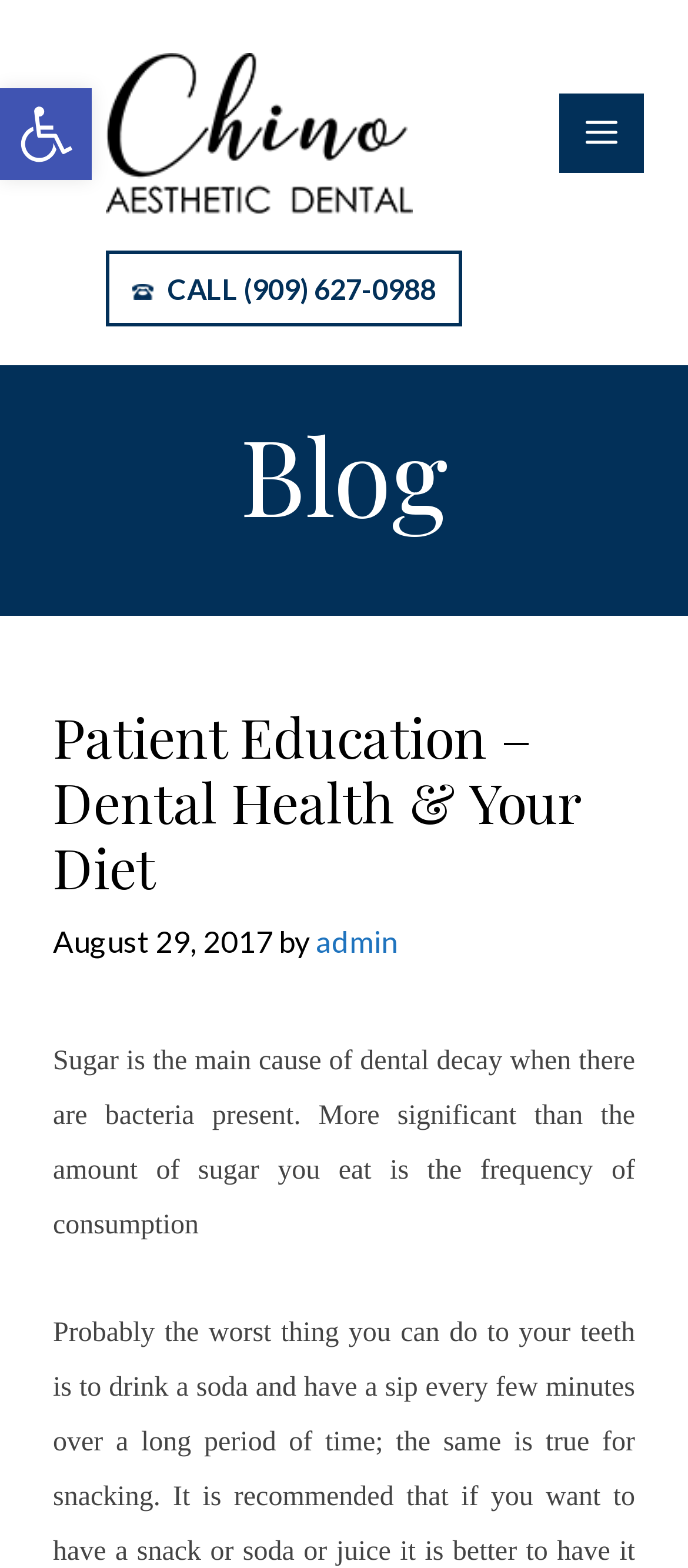Please answer the following question using a single word or phrase: 
Who is the author of the article?

admin